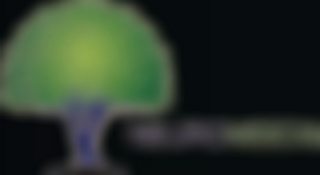Describe all significant details and elements found in the image.

The image features a stylized tree graphic with vibrant green leaves, set against a dark background. The design suggests growth and vitality, symbolizing a connection to nature and well-being. Below the tree, there is text that is somewhat difficult to read, indicating that it may carry a meaningful message or branding related to the theme of health and wellness. This image is associated with the "NeuroNeeds" initiative, hinting at a focus on neurological health and support. It is used in a section titled "Brought to you By," which emphasizes collaboration and community involvement in promoting health-related endeavors.